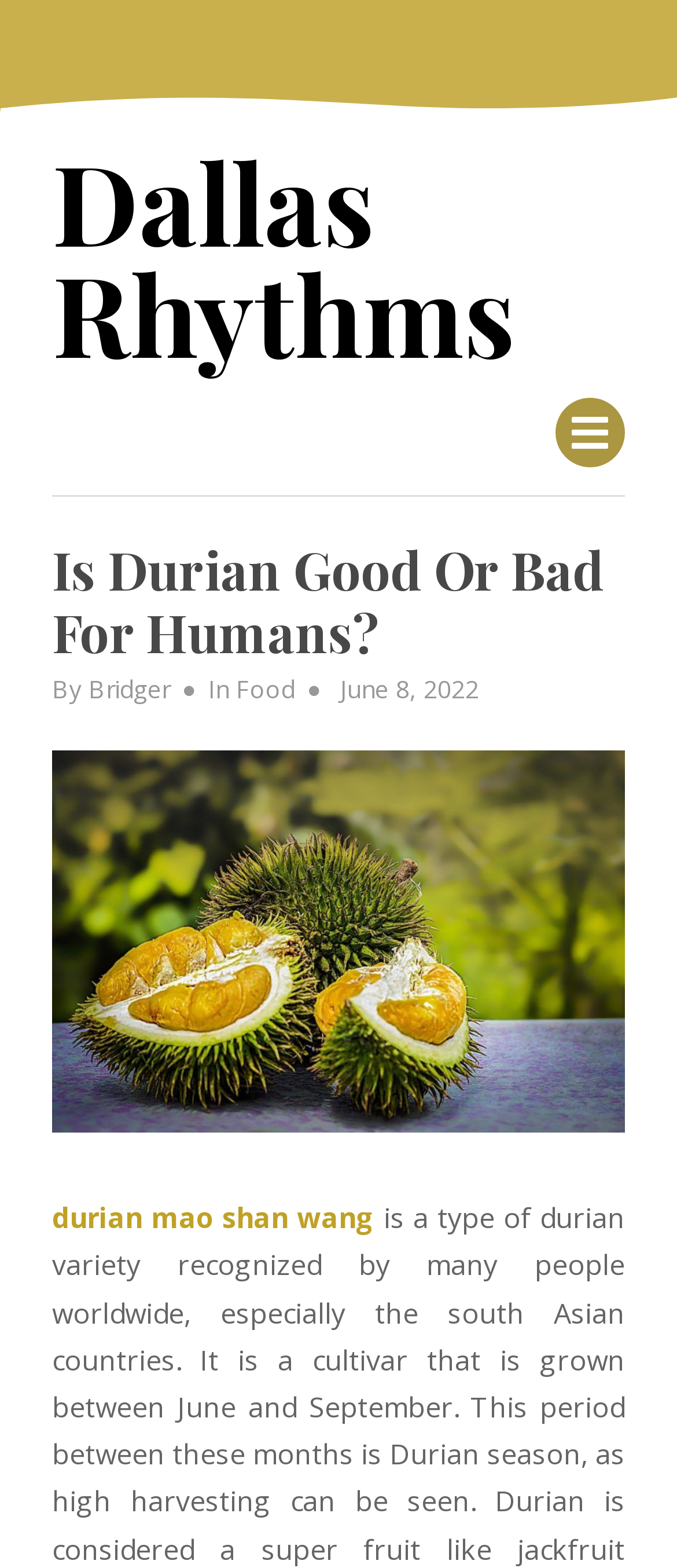What is the category of the article? Look at the image and give a one-word or short phrase answer.

Food